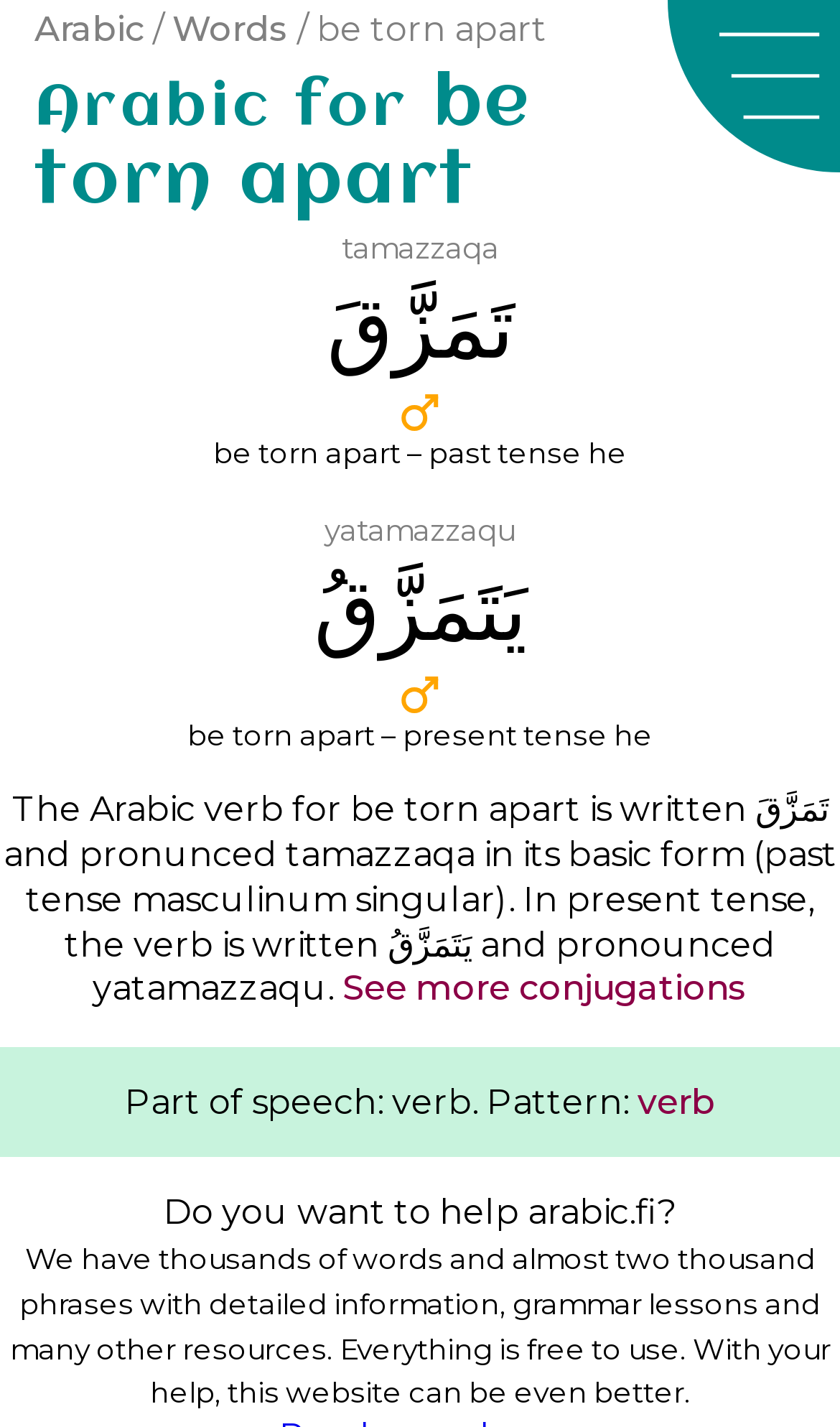Extract the main heading from the webpage content.

Arabic for be torn apart